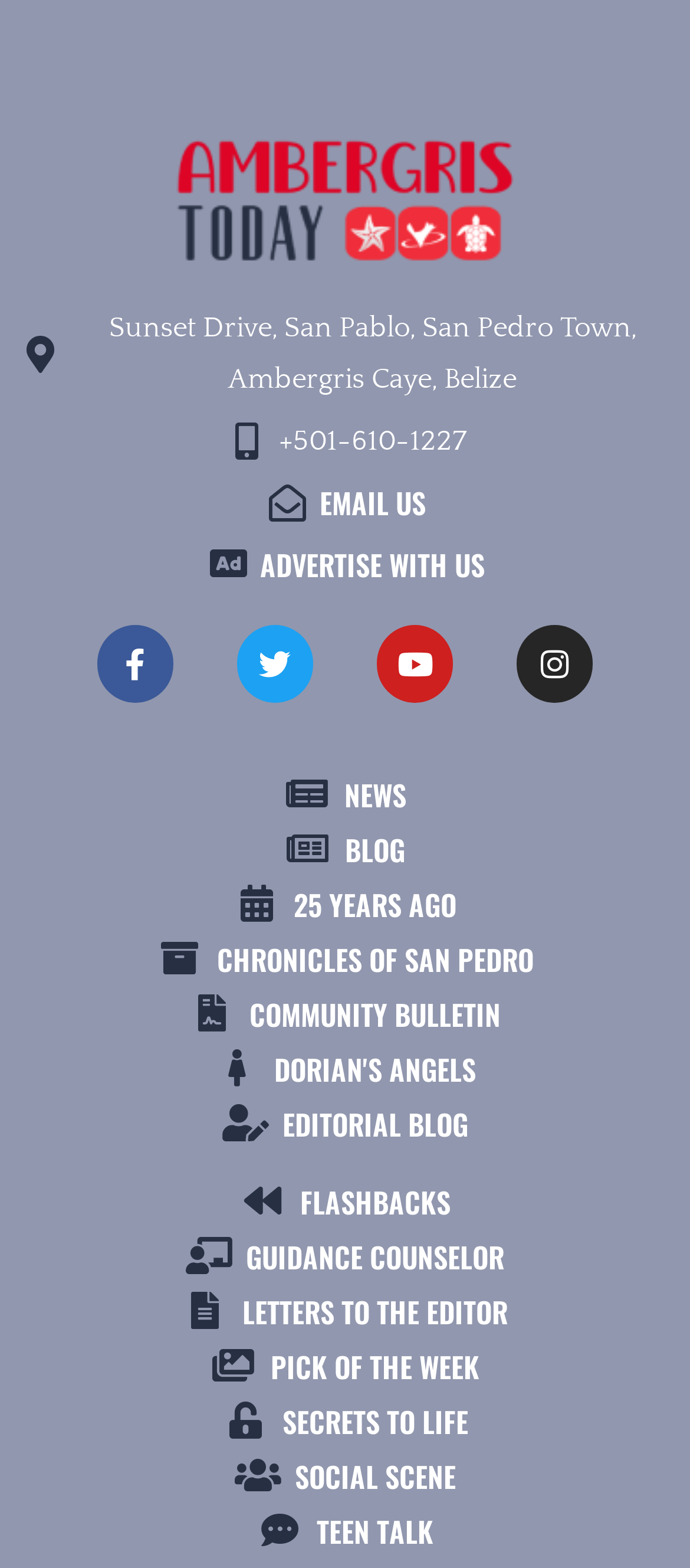Pinpoint the bounding box coordinates of the element you need to click to execute the following instruction: "email us". The bounding box should be represented by four float numbers between 0 and 1, in the format [left, top, right, bottom].

[0.026, 0.305, 0.974, 0.337]